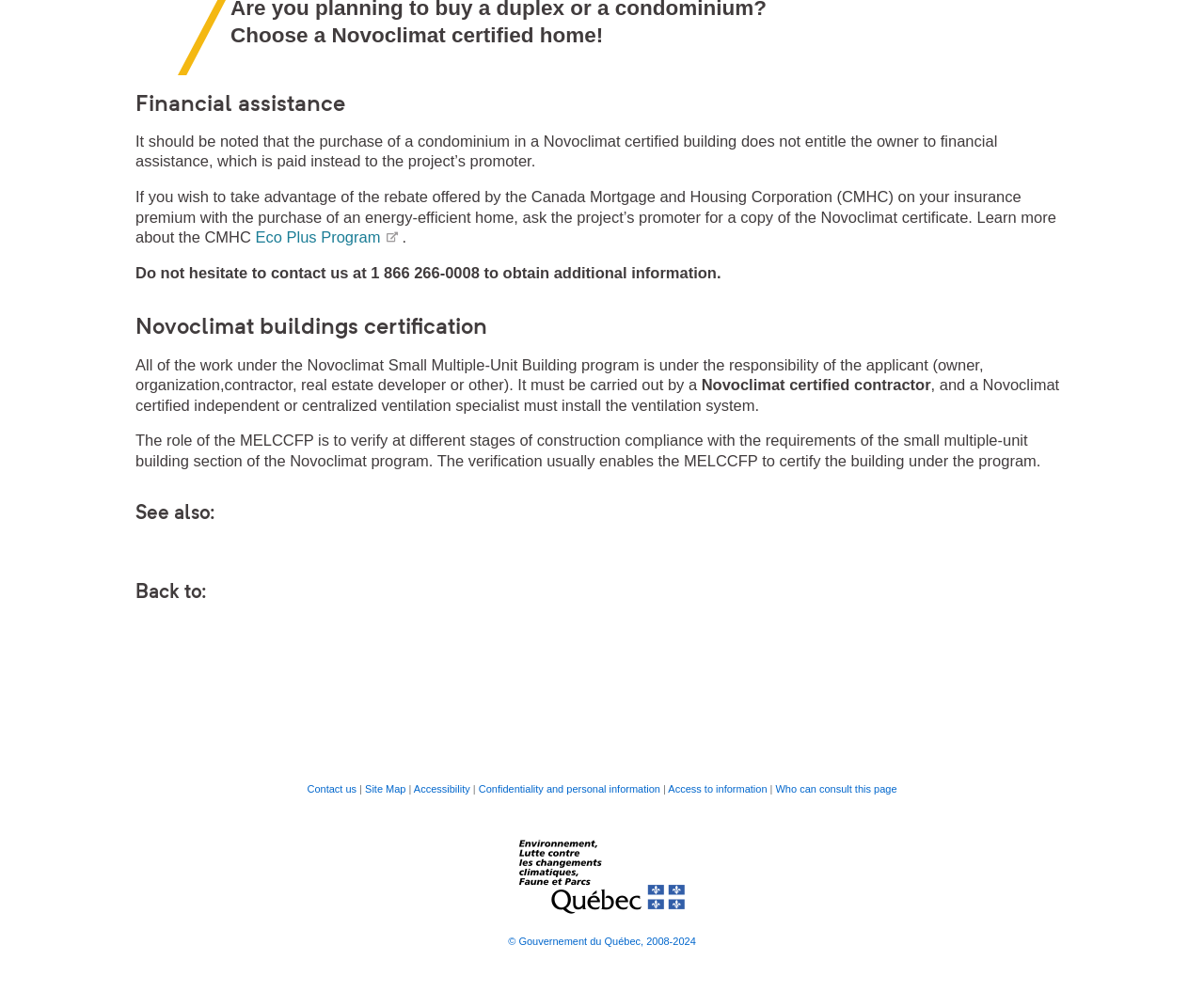Locate the bounding box coordinates of the clickable region to complete the following instruction: "Contact us."

[0.255, 0.789, 0.296, 0.801]